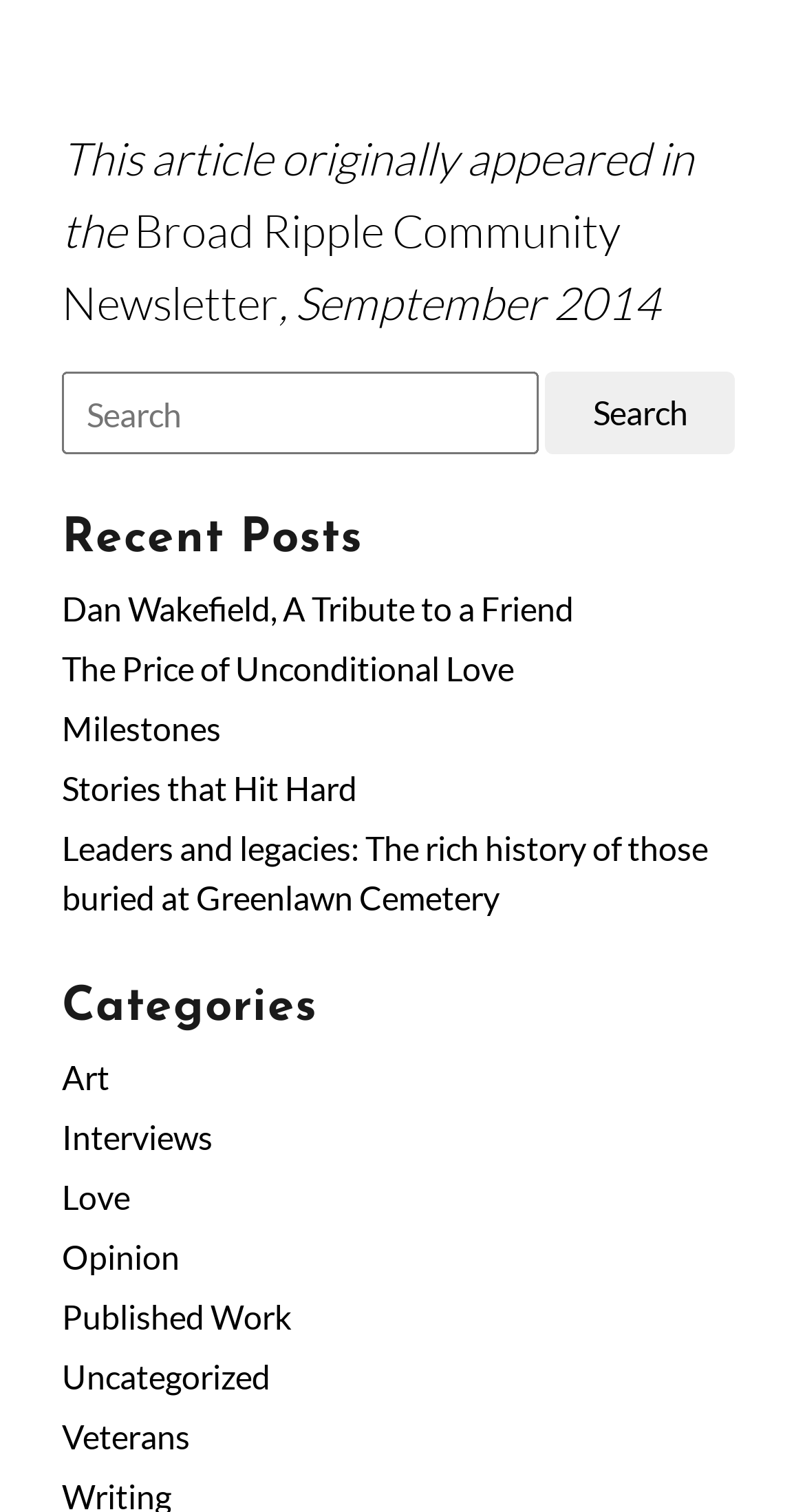How many links are under 'Recent Posts'?
Refer to the image and provide a one-word or short phrase answer.

5